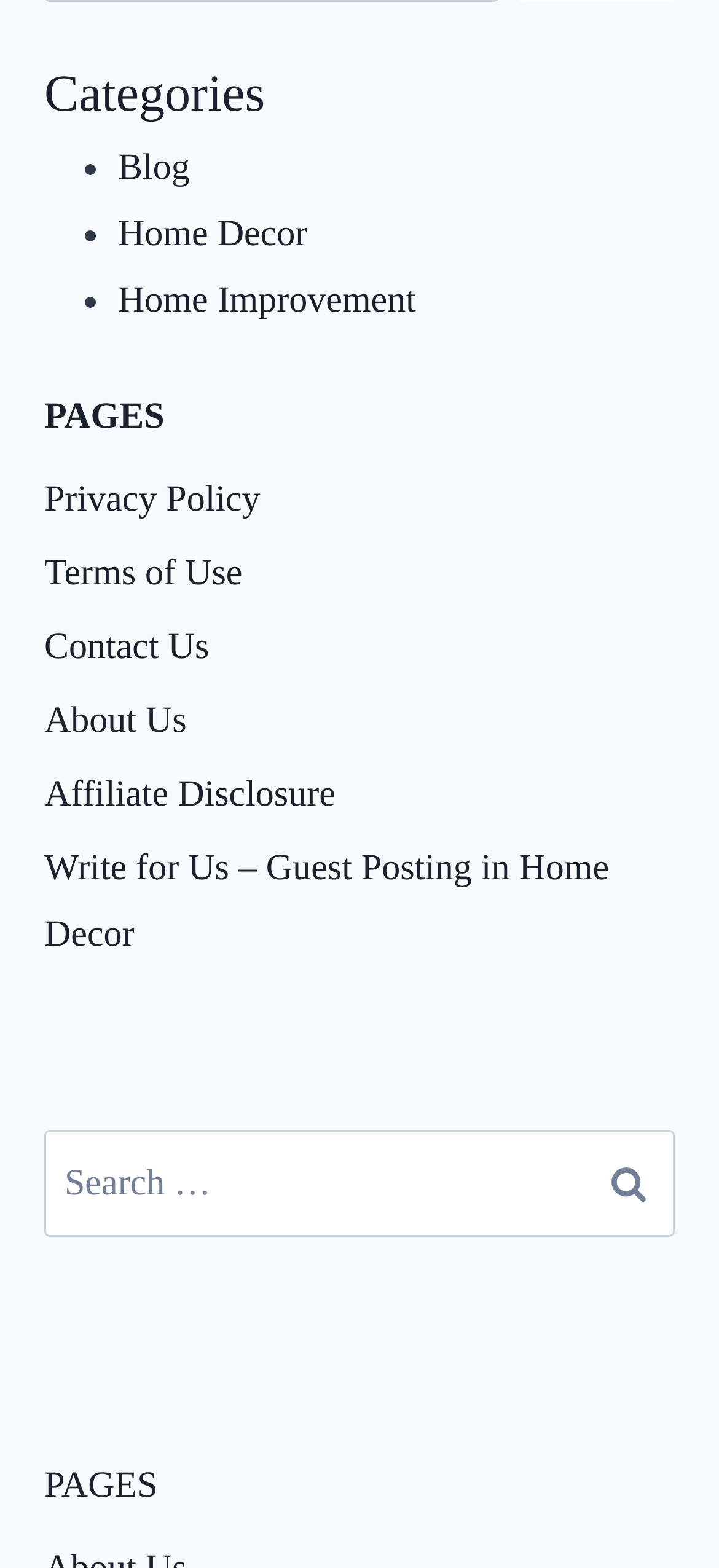Please reply with a single word or brief phrase to the question: 
How many 'PAGES' headings are there?

2